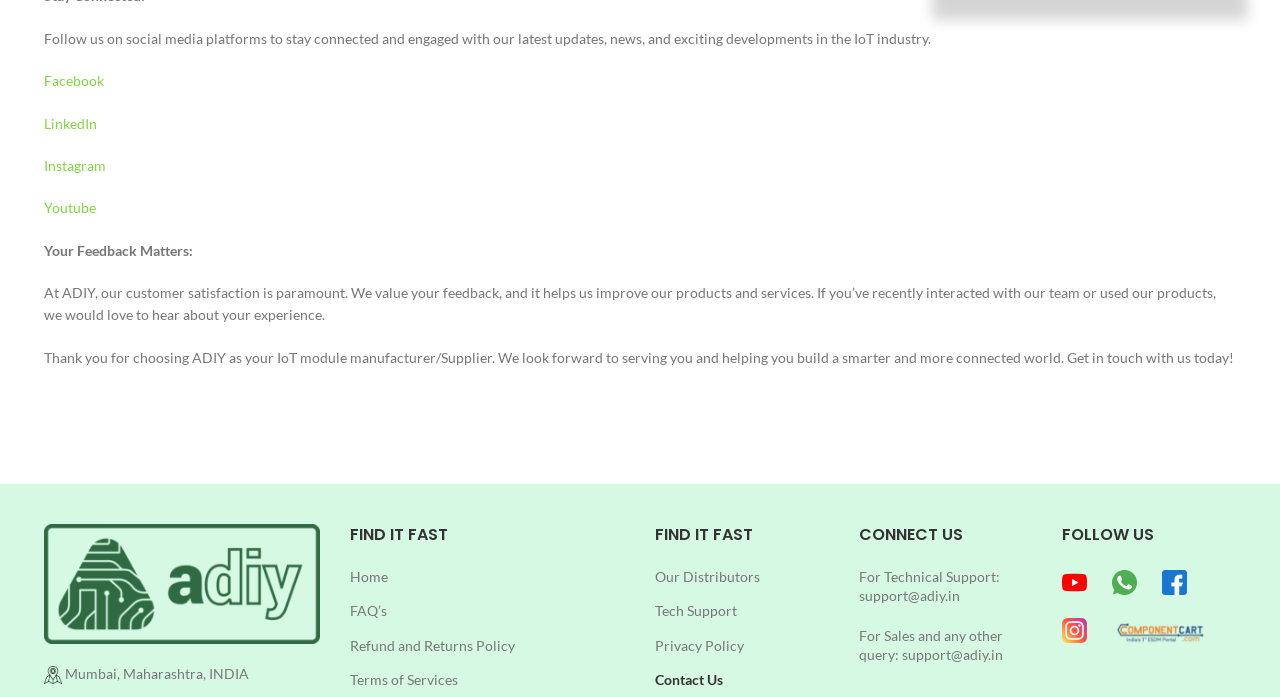What is the company's focus industry?
Can you provide an in-depth and detailed response to the question?

The company's focus industry is IoT, which can be inferred from the text 'exciting developments in the IoT industry' in the social media section.